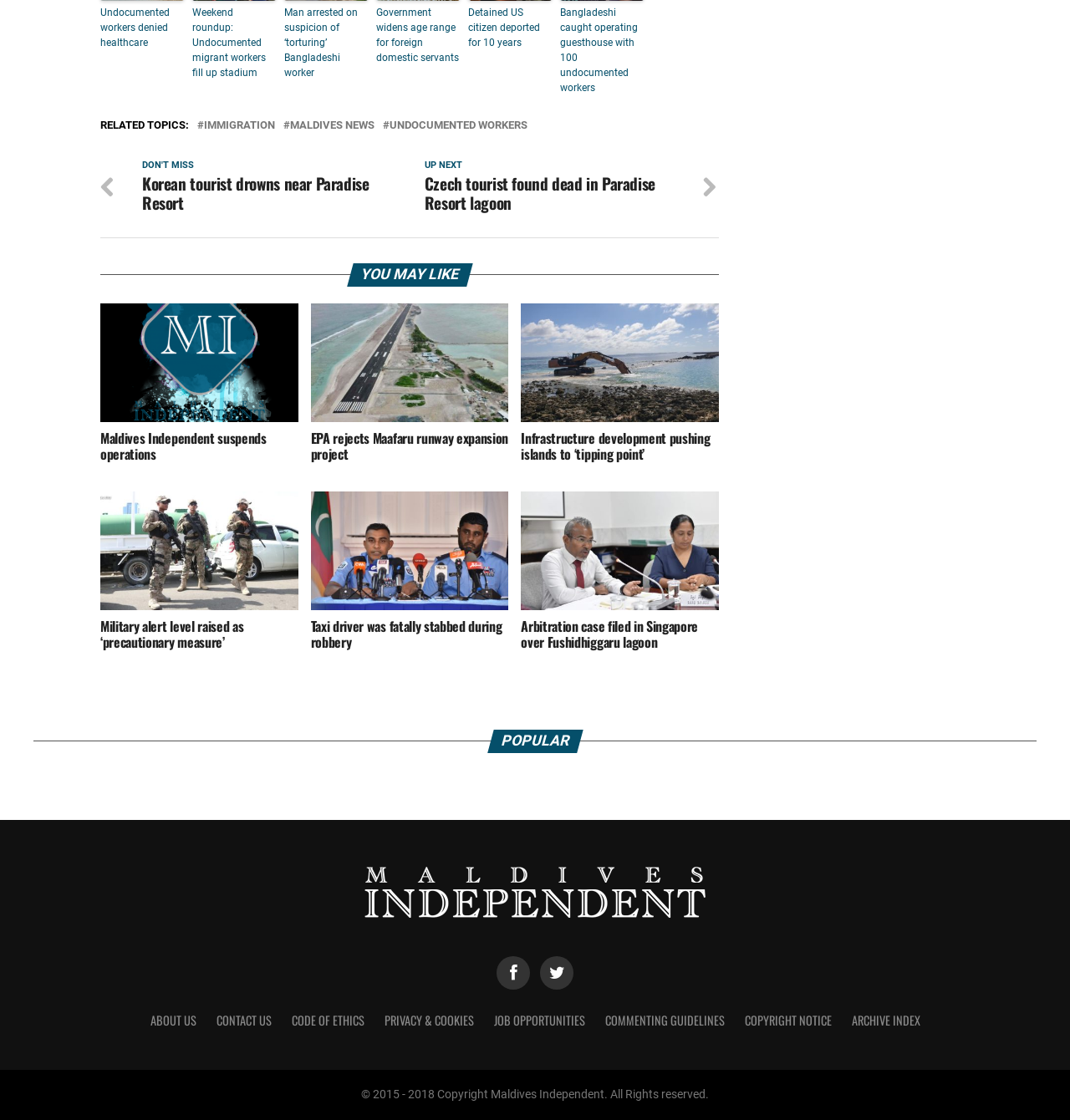Identify the bounding box coordinates for the region to click in order to carry out this instruction: "Check the archive index". Provide the coordinates using four float numbers between 0 and 1, formatted as [left, top, right, bottom].

[0.796, 0.903, 0.86, 0.918]